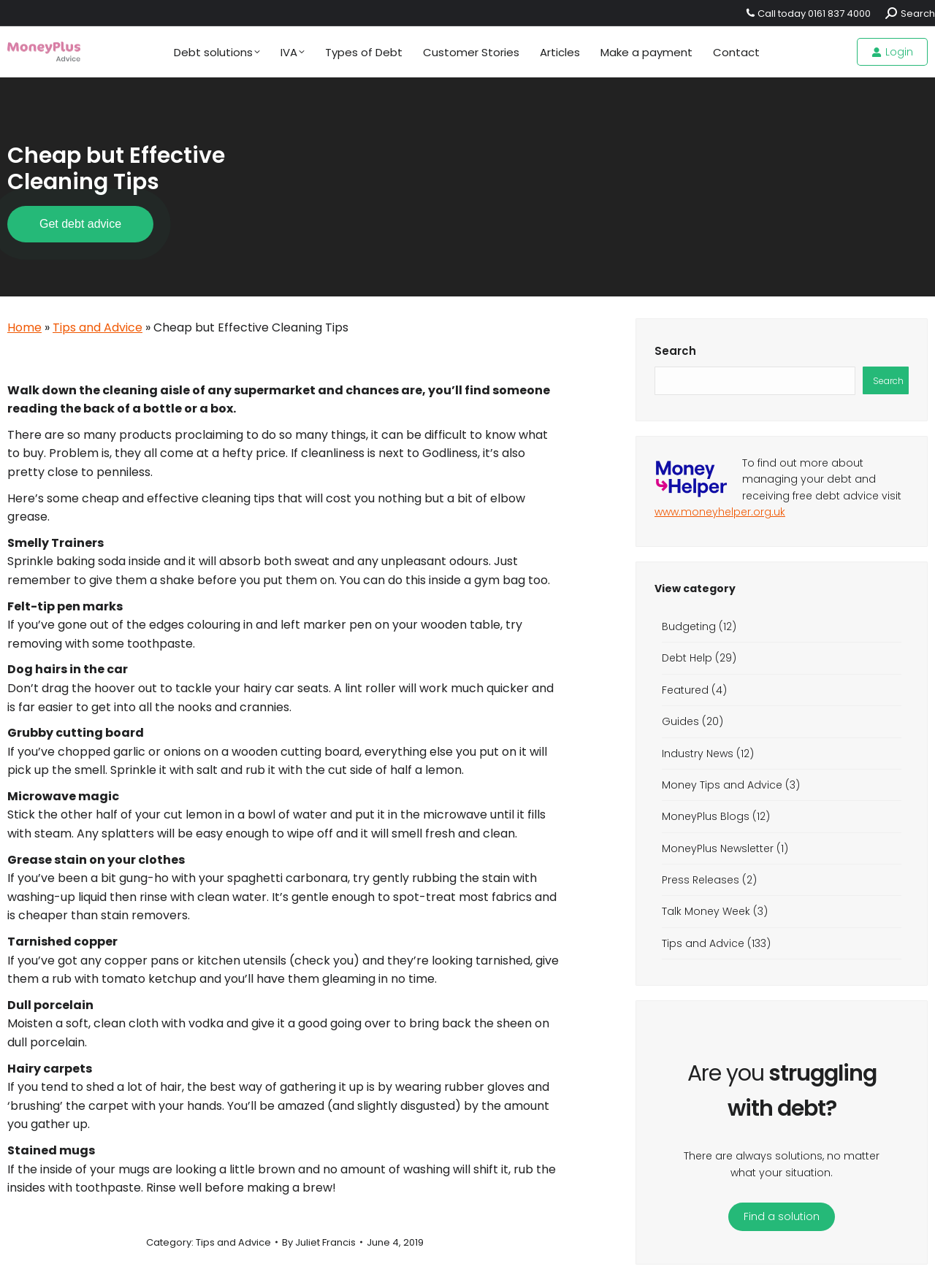Find the bounding box coordinates of the element I should click to carry out the following instruction: "Click on January 2024".

None